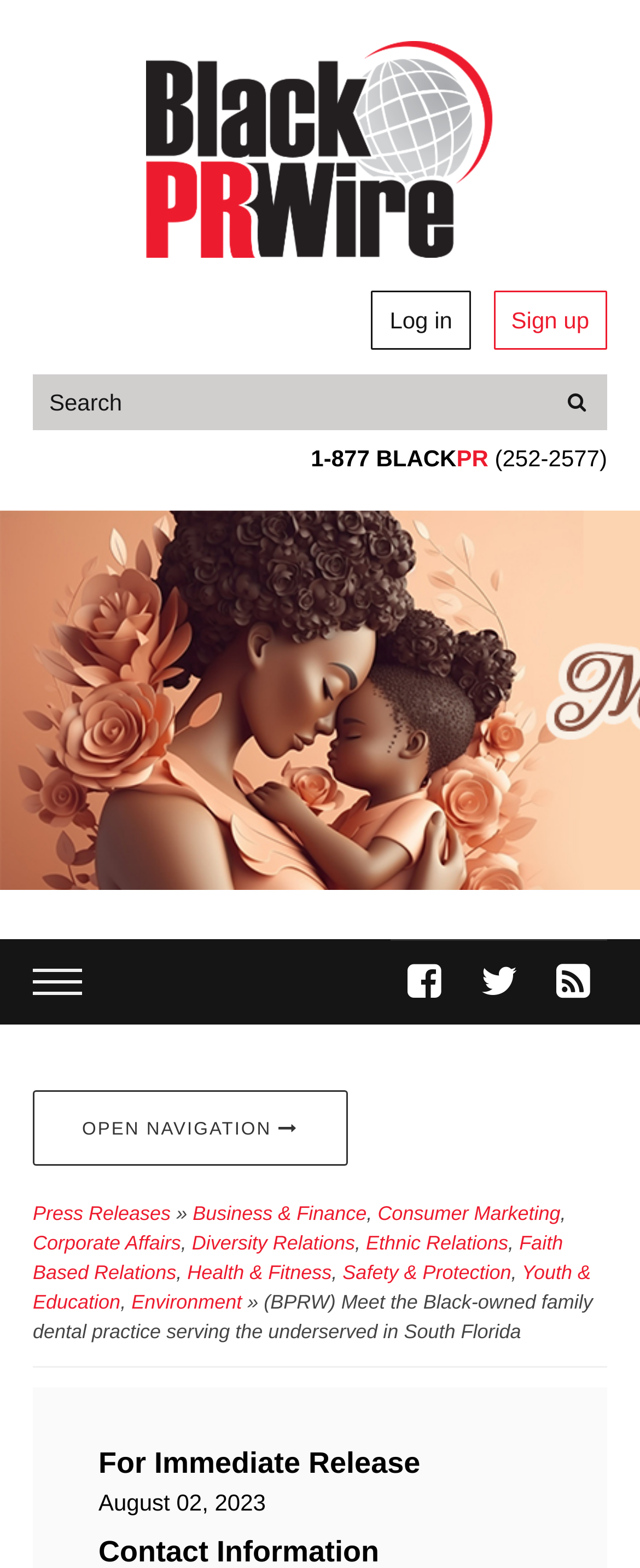Provide an in-depth description of the elements and layout of the webpage.

This webpage is a news and information center focused on Black publications, television, and radio programming. At the top right corner, there are two links, "Log in" and "Sign up", followed by a search bar with a "Search" button. Below the search bar, there is a phone number "1-877 BLACK PR (252-2577)".

On the top left, there is a link to the homepage. Below it, there are three social media links to Facebook, Twitter, and an RSS feed. 

On the left side, there is a navigation menu with a button to open it. The menu includes links to various categories such as Press Releases, Business & Finance, Consumer Marketing, and more.

The main content of the webpage is an article titled "(BPRW) Meet the Black-owned family dental practice serving the underserved in South Florida". The article is dated August 02, 2023, and has a label "For Immediate Release".